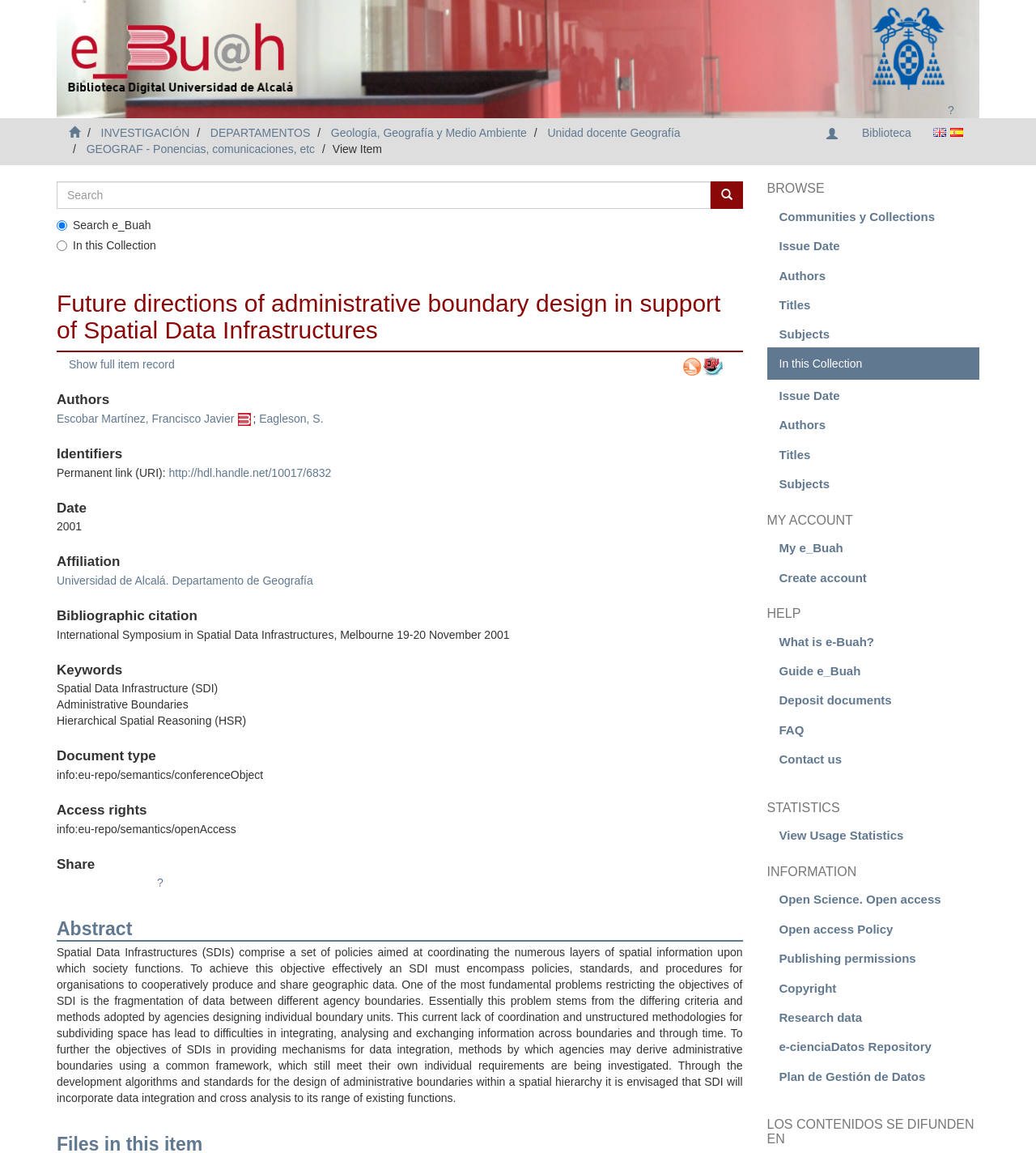Describe all the significant parts and information present on the webpage.

This webpage is about a research paper titled "Future directions of administrative boundary design in support of Spatial Data Infrastructures". At the top of the page, there is a logo image and a set of social media sharing links, including Twitter, Facebook, Mendeley, email, and print. Below these links, there are several navigation links, including "INVESTIGACIÓN", "DEPARTAMENTOS", "Geología, Geografía y Medio Ambiente", and "Unidad docente Geografía".

On the left side of the page, there is a search box with a "Go" button, and below it, there are two radio buttons for searching options. Underneath, there is a heading "Future directions of administrative boundary design in support of Spatial Data Infrastructures" followed by a set of links, including "Show full item record", "Refworks", and "Utilizar EndNote Import".

The main content of the page is divided into several sections. The first section is "Authors", which lists the authors of the paper, including "Escobar Martínez, Francisco Javier" and "Eagleson, S.". The second section is "Identifiers", which provides a permanent link to the paper. The third section is "Date", which indicates that the paper was published in 2001. The fourth section is "Affiliation", which lists the affiliation of the authors, including "Universidad de Alcalá. Departamento de Geografía".

The next sections are "Bibliographic citation", "Keywords", "Document type", and "Access rights", which provide additional information about the paper. The "Keywords" section lists several keywords, including "Spatial Data Infrastructure (SDI)", "Administrative Boundaries", and "Hierarchical Spatial Reasoning (HSR)".

The final section is "Abstract", which provides a detailed summary of the paper. The abstract discusses the importance of Spatial Data Infrastructures (SDIs) and the challenges of integrating and analyzing data across different agency boundaries. It also mentions the development of algorithms and standards for designing administrative boundaries within a spatial hierarchy.

On the right side of the page, there is a navigation menu with several headings, including "BROWSE", "MY ACCOUNT", and "Communities y Collections". These headings provide links to other related pages and resources.